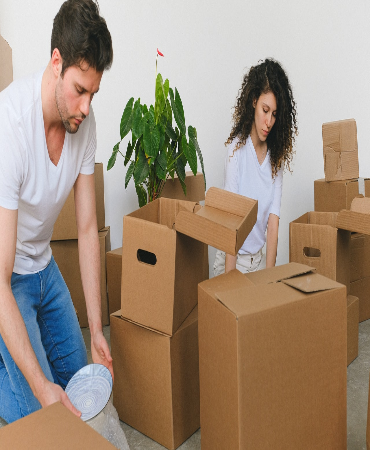Respond to the following question with a brief word or phrase:
What is the woman doing?

Organizing or securing items